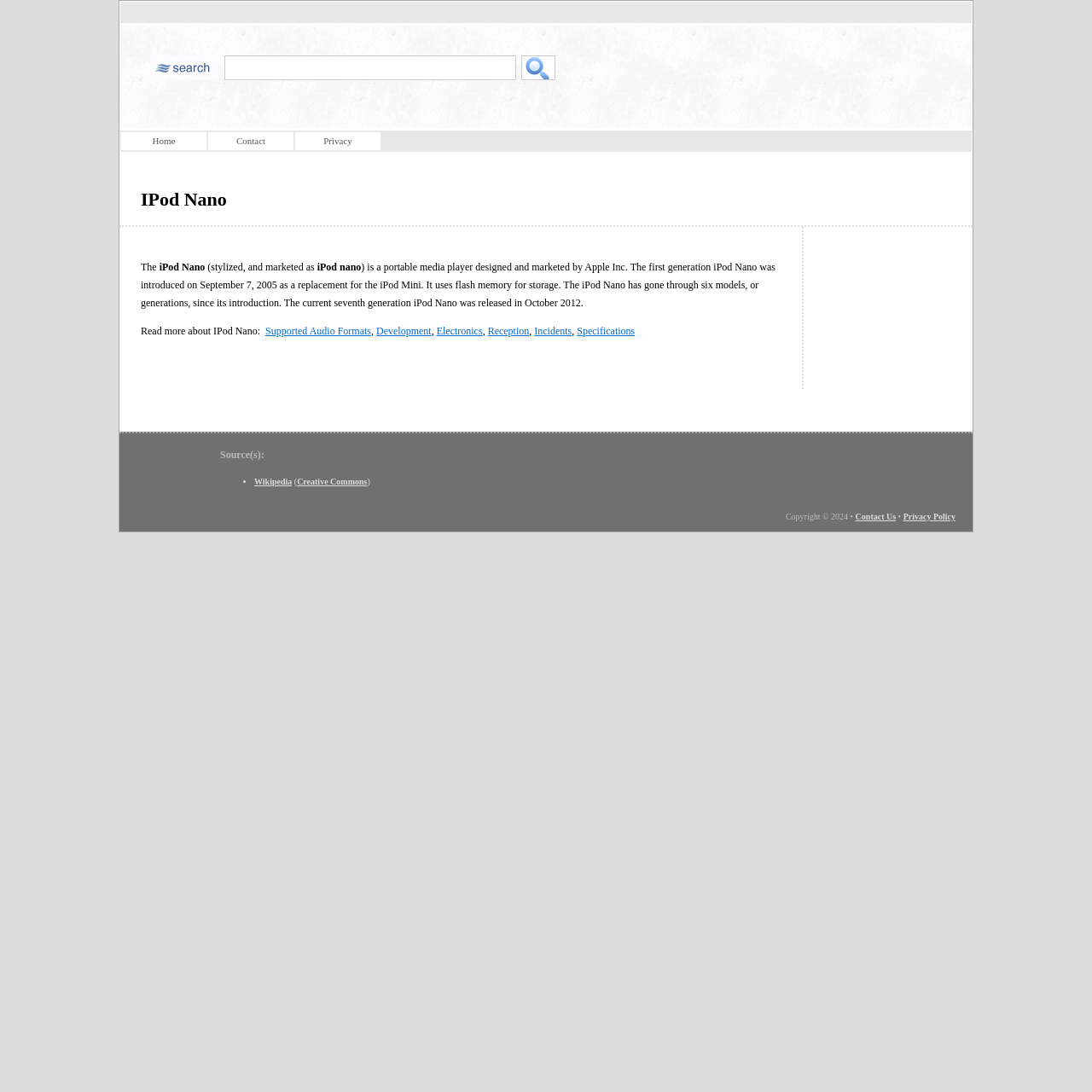Provide your answer in a single word or phrase: 
What is the company that designed and marketed the iPod Nano?

Apple Inc.